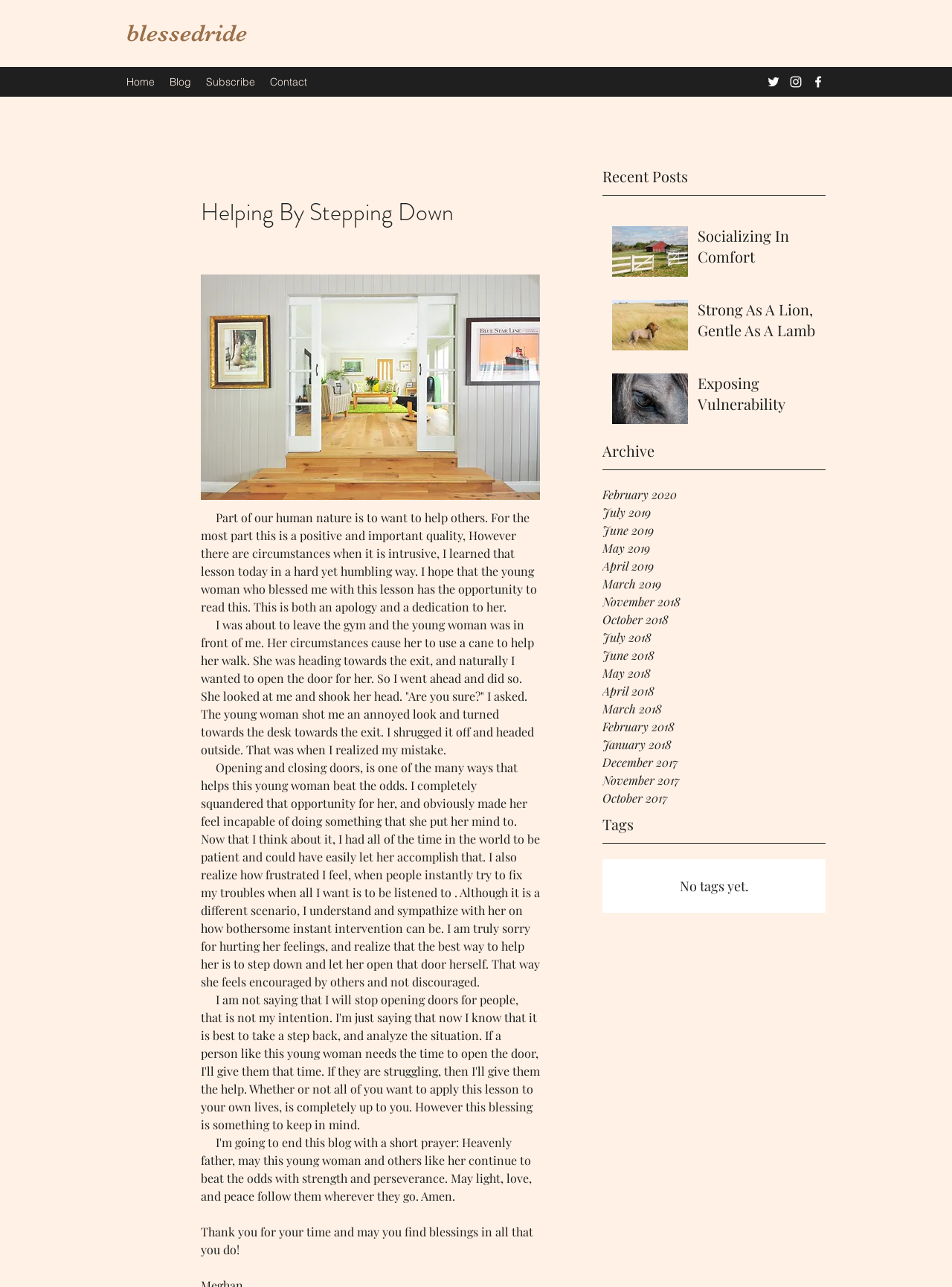What is the category of the blog post?
Please answer the question as detailed as possible based on the image.

I found the blog post title 'Helping By Stepping Down' which is the main content of the webpage, and it seems to be a personal reflection or story about helping others.